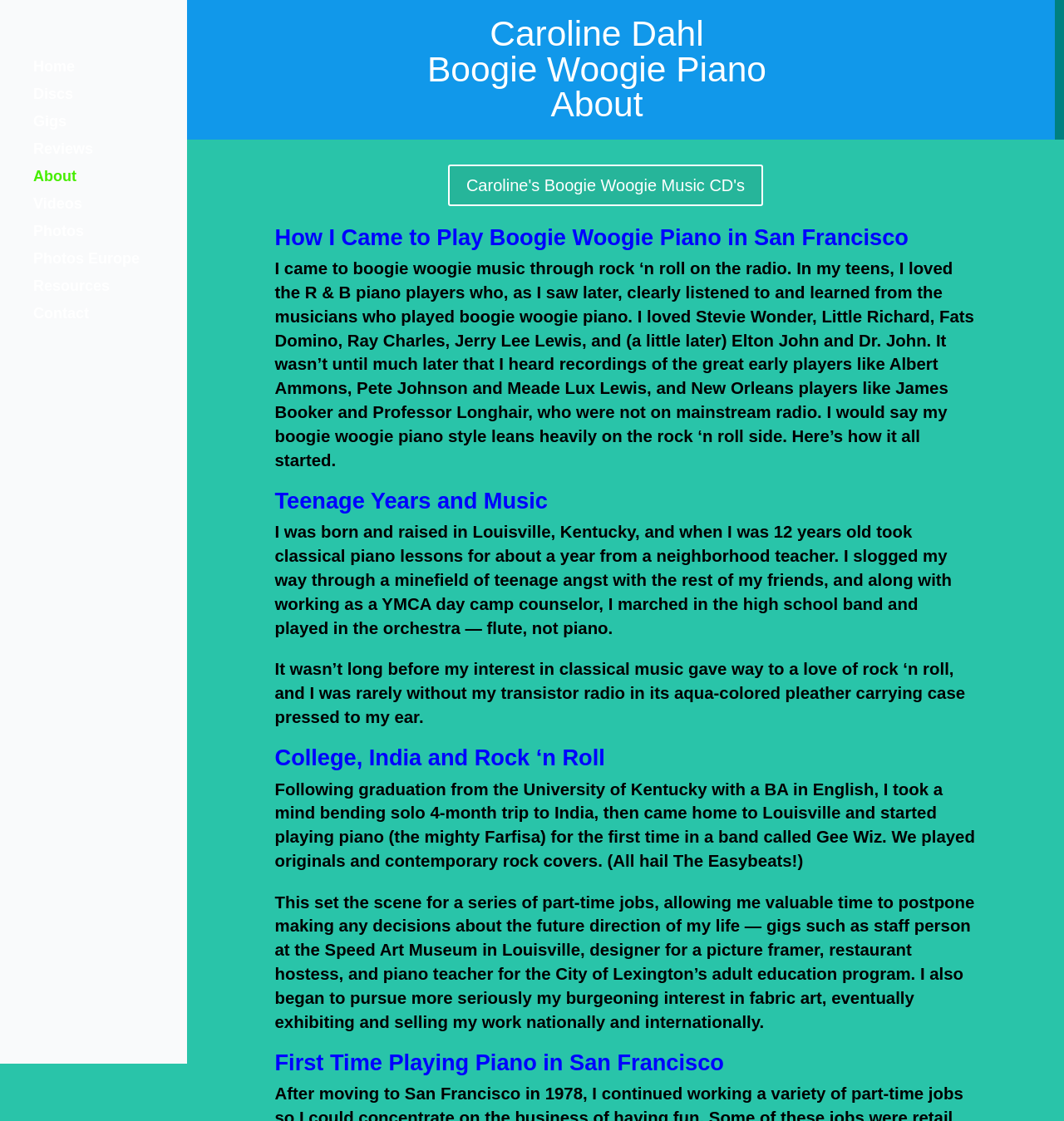Indicate the bounding box coordinates of the element that needs to be clicked to satisfy the following instruction: "Open 'Bio for Mom Dad'". The coordinates should be four float numbers between 0 and 1, i.e., [left, top, right, bottom].

None